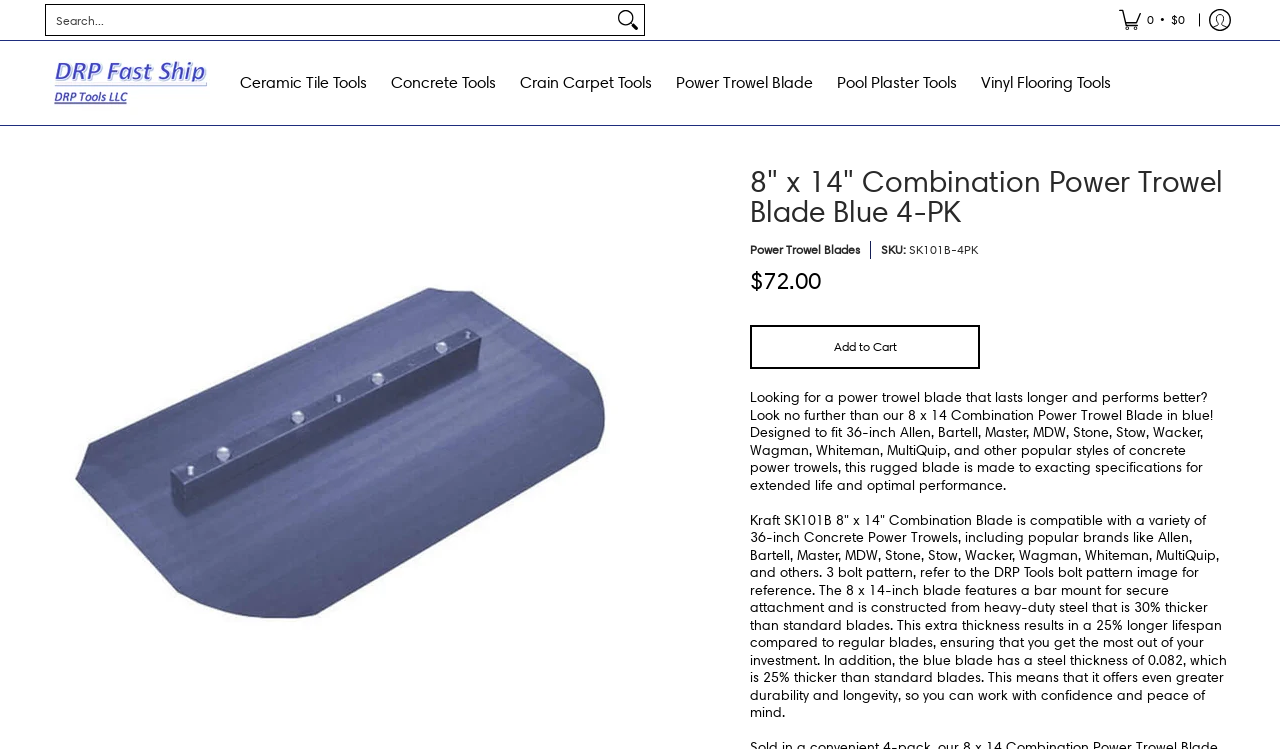What is the purpose of the bar mount on the power trowel blade?
Use the image to give a comprehensive and detailed response to the question.

I found the answer by reading the product description, which mentions that the 8 x 14-inch blade features a bar mount for secure attachment.